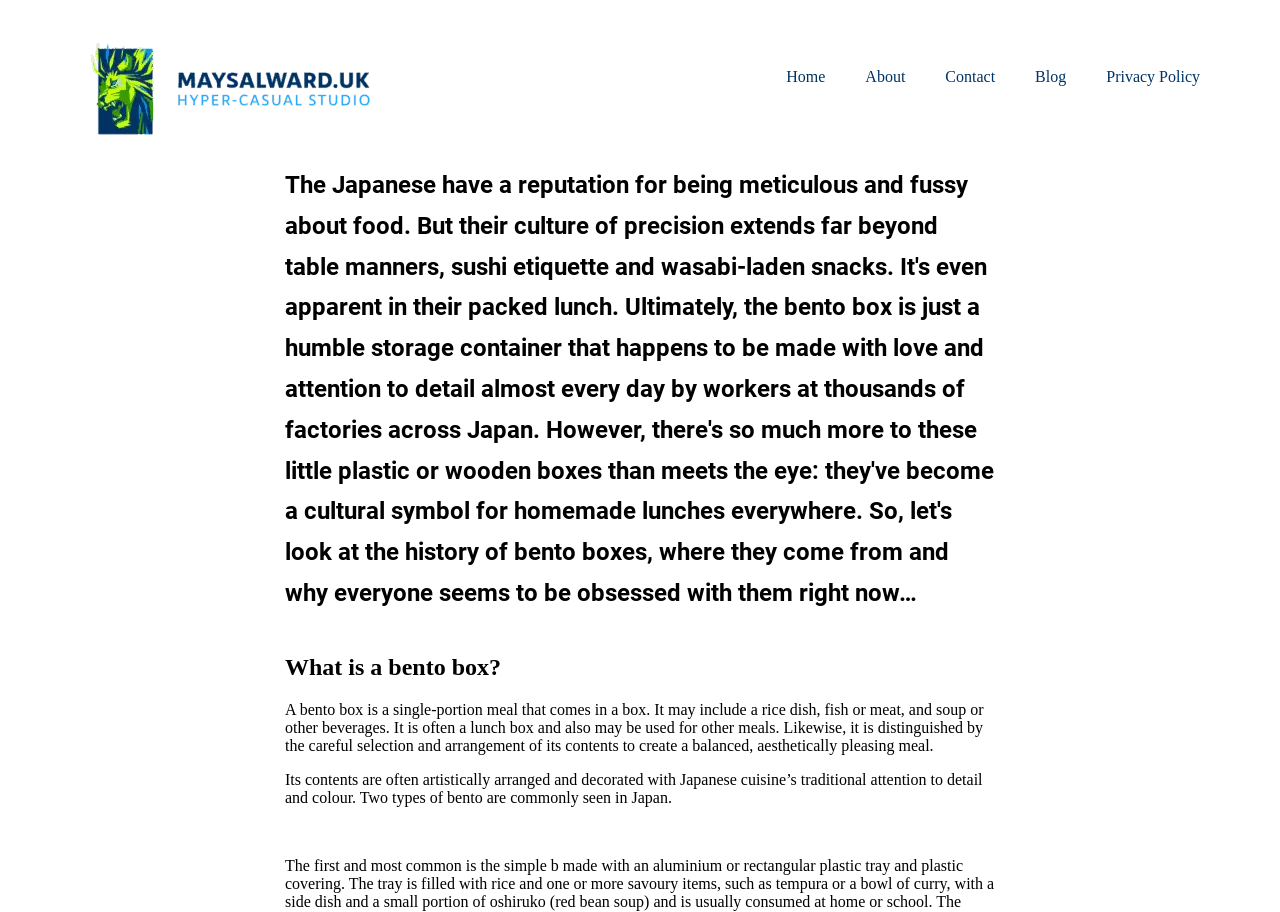What is the characteristic of Japanese culture mentioned in the webpage?
Based on the visual information, provide a detailed and comprehensive answer.

The webpage highlights the Japanese culture's reputation for being meticulous and fussy about food, which extends beyond table manners and etiquette to other aspects of their daily life, including the preparation of bento boxes.